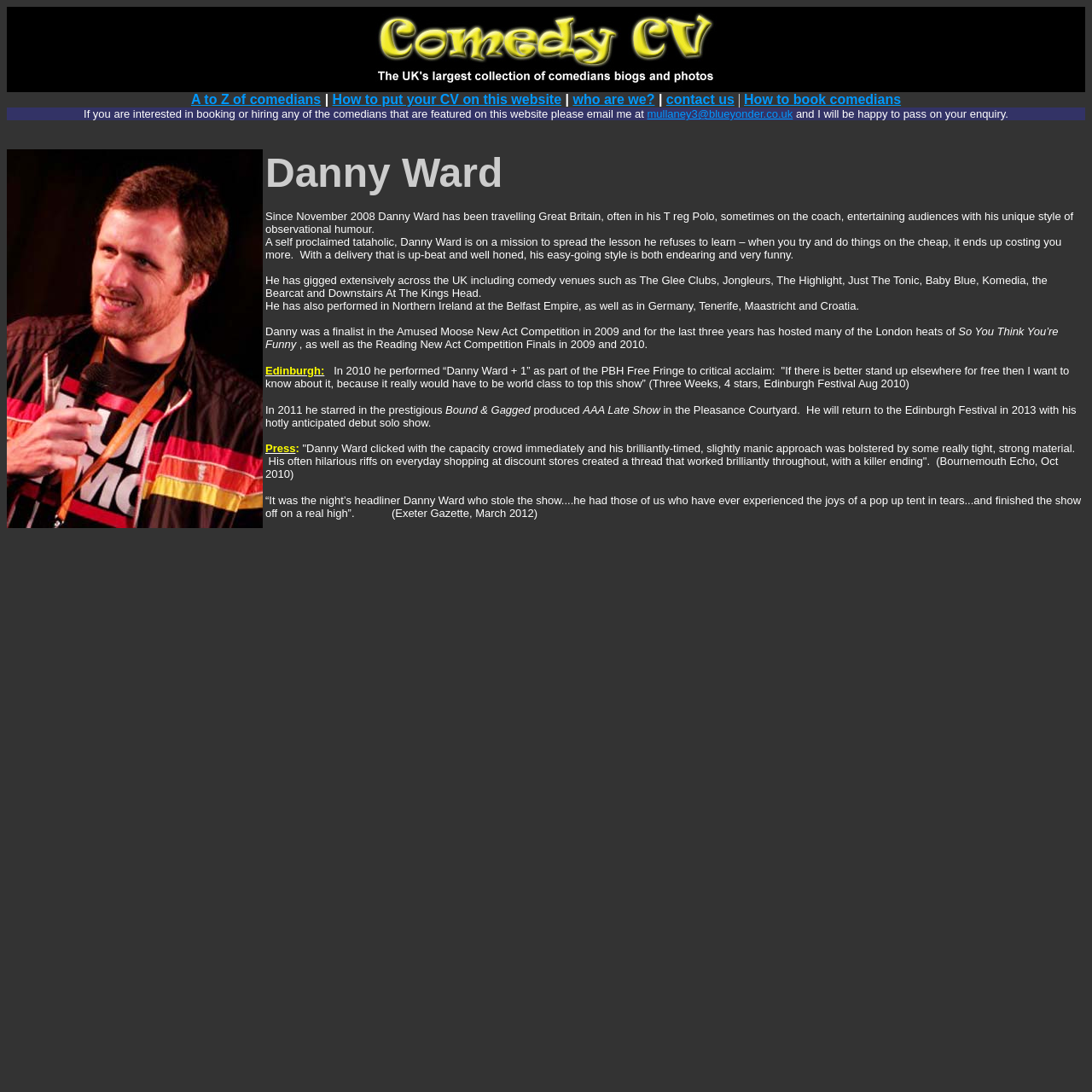Please answer the following question using a single word or phrase: In which year did Danny Ward perform at the Edinburgh Festival?

2010